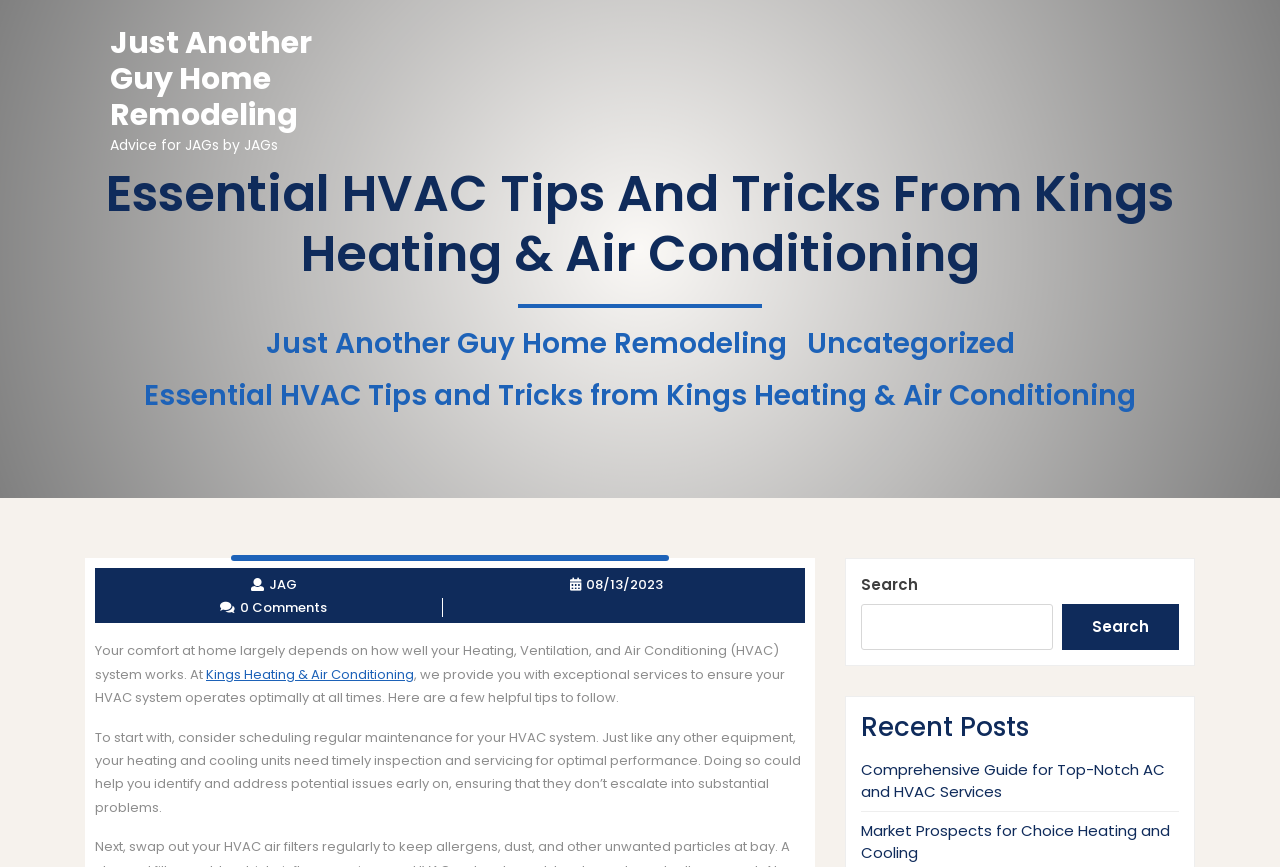What is the function of the button in the search box?
Could you please answer the question thoroughly and with as much detail as possible?

I found the answer by examining the search box element, which contains a button with the text 'Search', indicating its function.